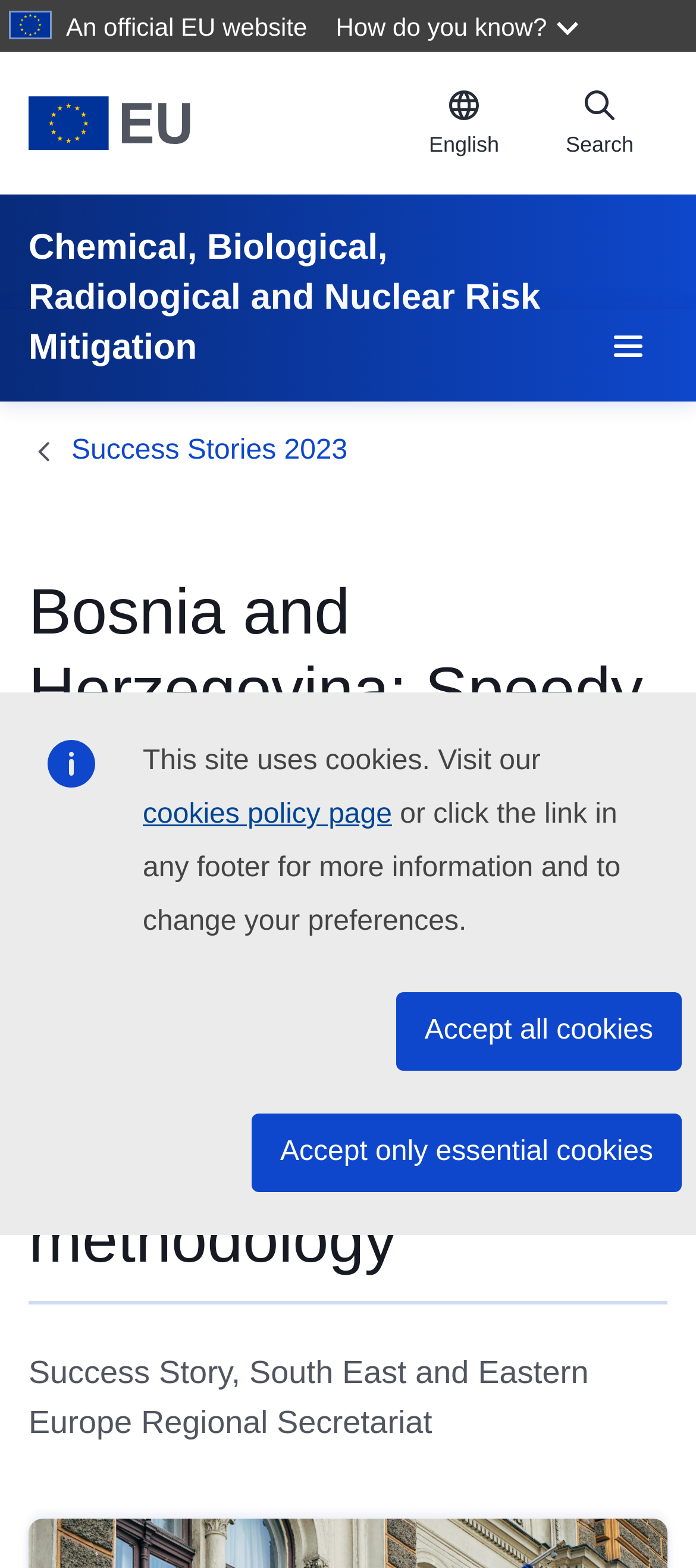Based on the element description: "Success Stories 2023", identify the UI element and provide its bounding box coordinates. Use four float numbers between 0 and 1, [left, top, right, bottom].

[0.103, 0.274, 0.499, 0.302]